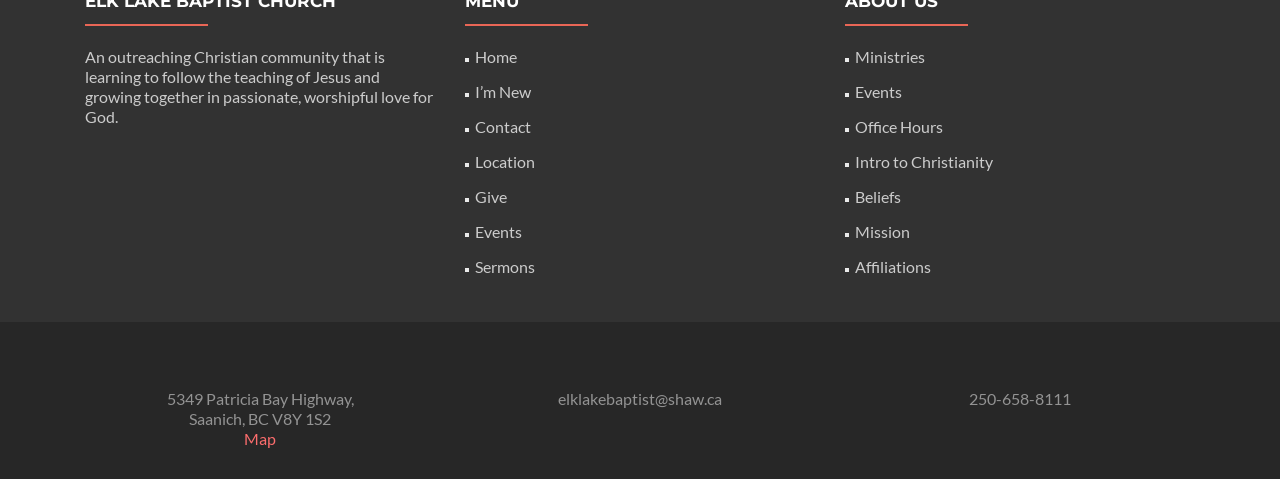Please identify the bounding box coordinates of where to click in order to follow the instruction: "View Location".

[0.371, 0.317, 0.418, 0.357]